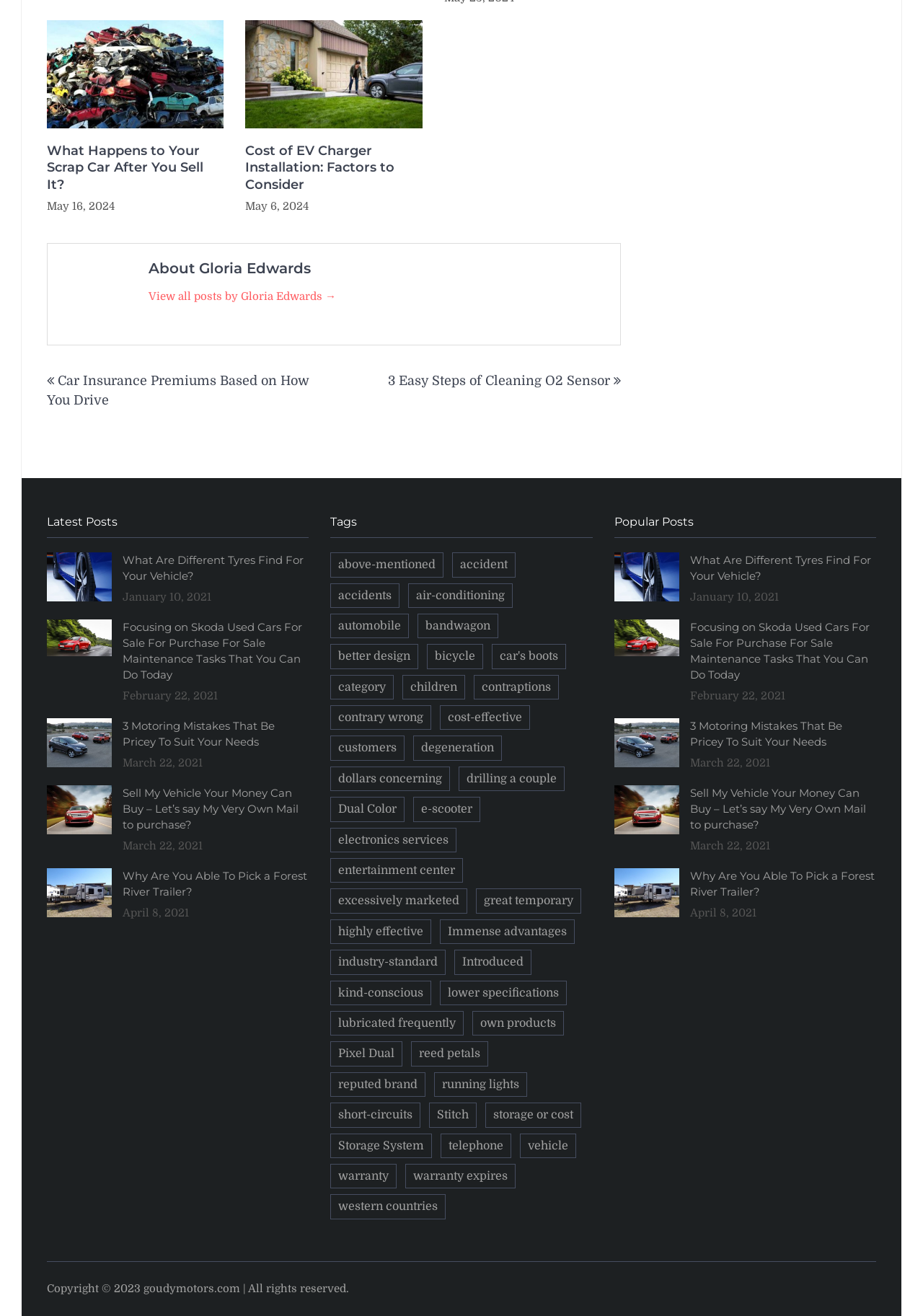Give a short answer to this question using one word or a phrase:
How many tags are listed on the webpage?

43